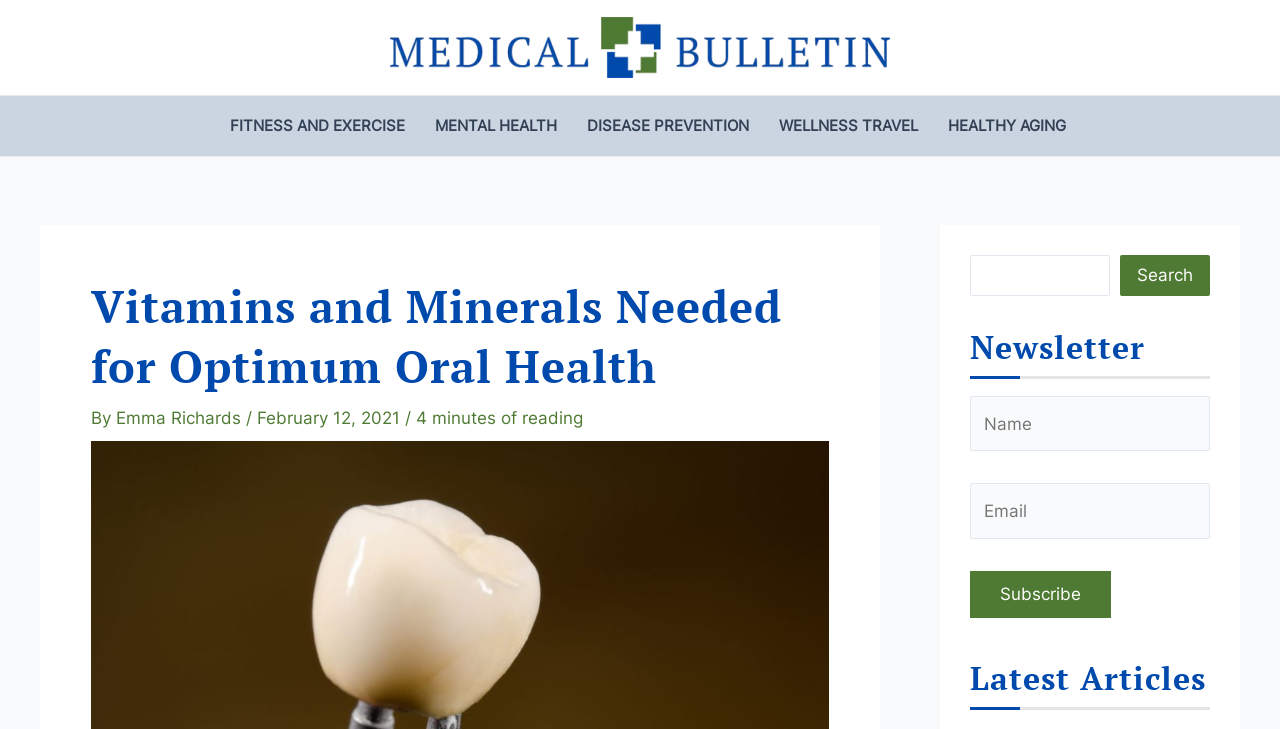Determine the bounding box coordinates for the region that must be clicked to execute the following instruction: "Contact us".

[0.758, 0.543, 0.945, 0.847]